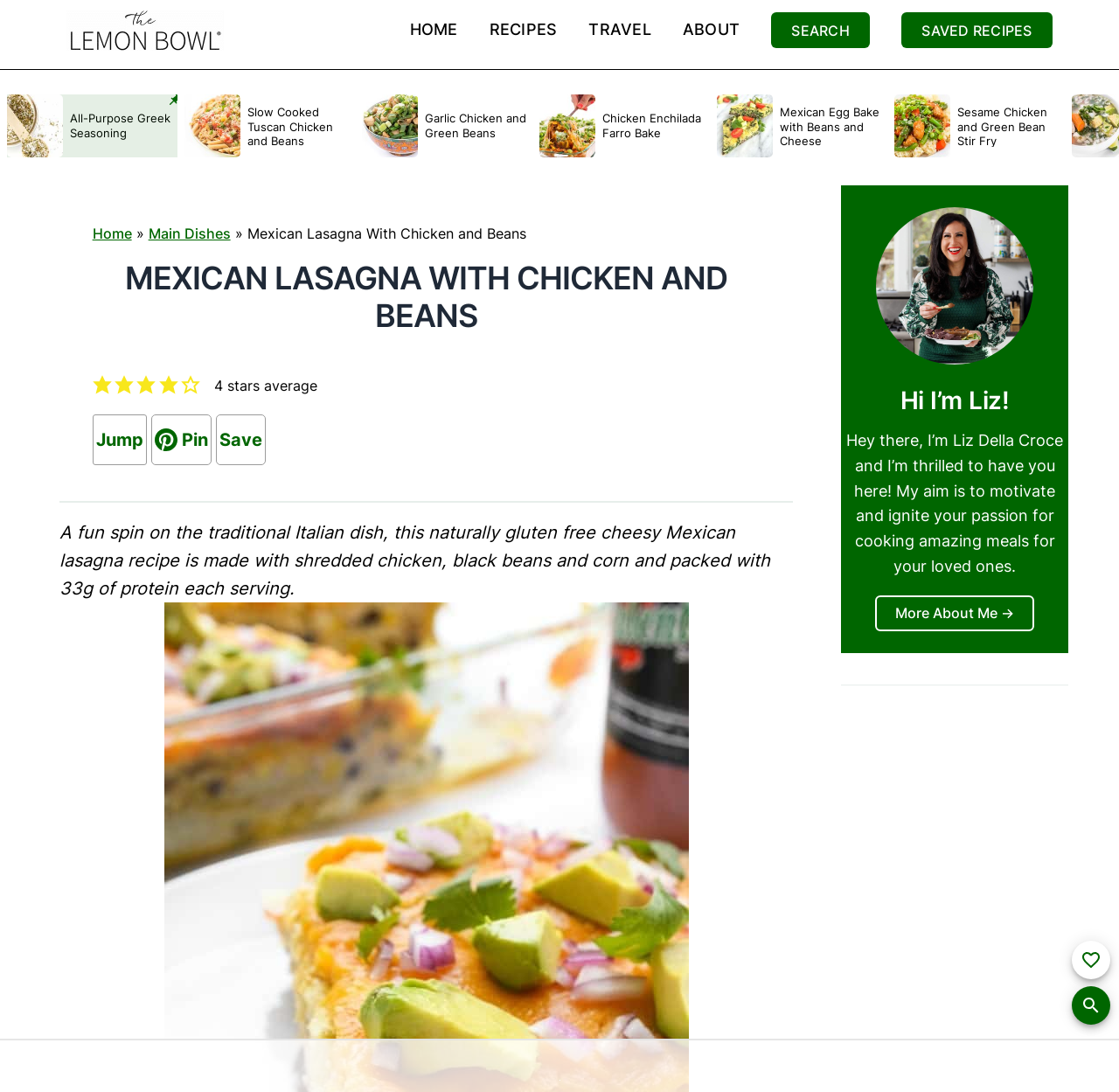How many times has this page been favorited?
Can you provide an in-depth and detailed response to the question?

According to the text 'This page has been favorited 83 times', this webpage has been favorited 83 times by users.